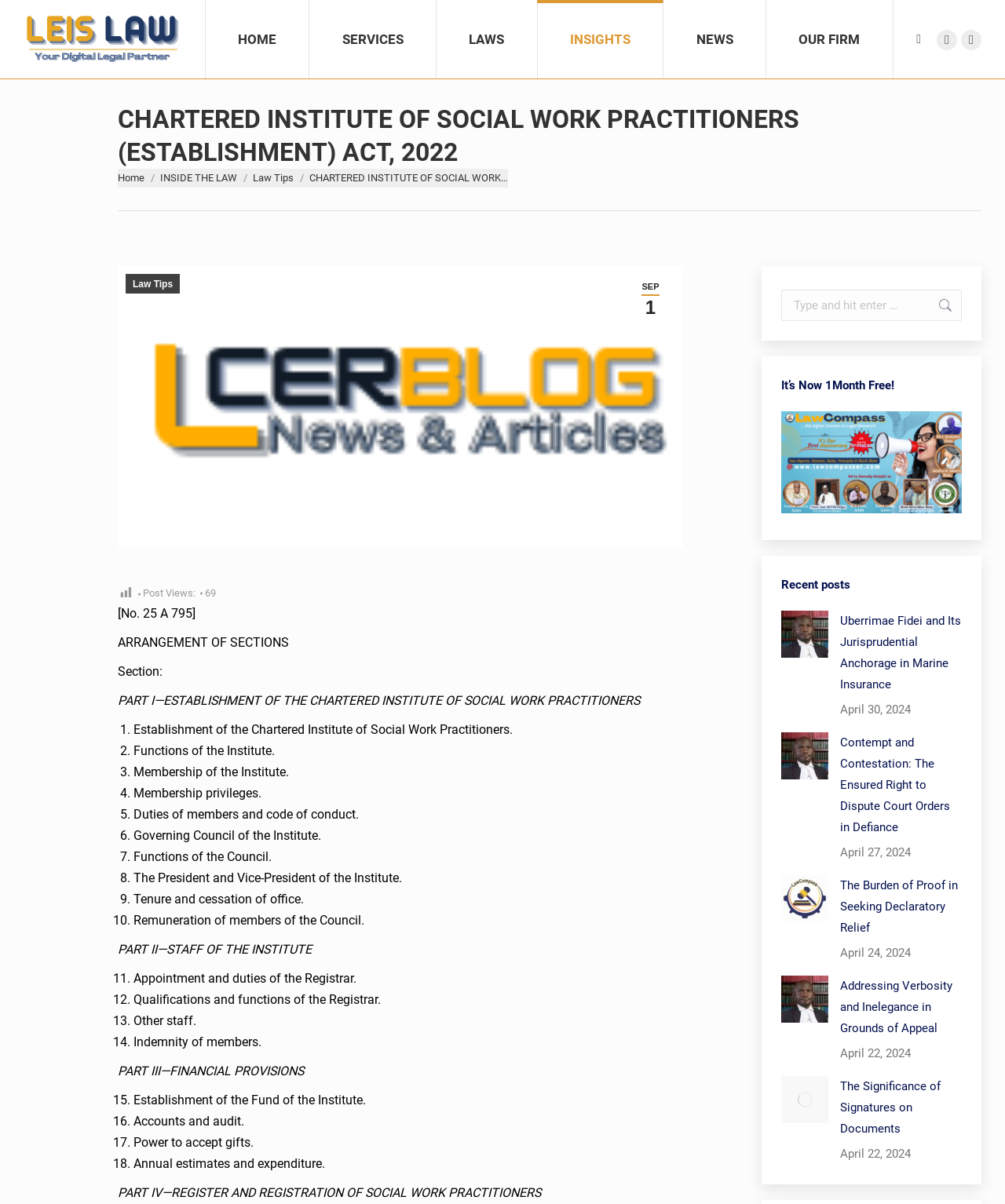What is the offer mentioned on the webpage?
Can you provide a detailed and comprehensive answer to the question?

I found the answer by looking at the promotional banner on the webpage, which says 'It’s Now 1Month Free!'.